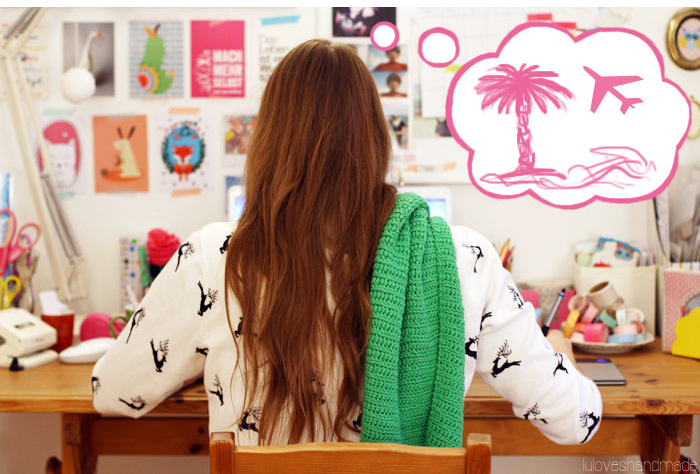What is depicted in the thought bubble above the woman?
Using the visual information, answer the question in a single word or phrase.

An idyllic scene with a palm tree and an airplane